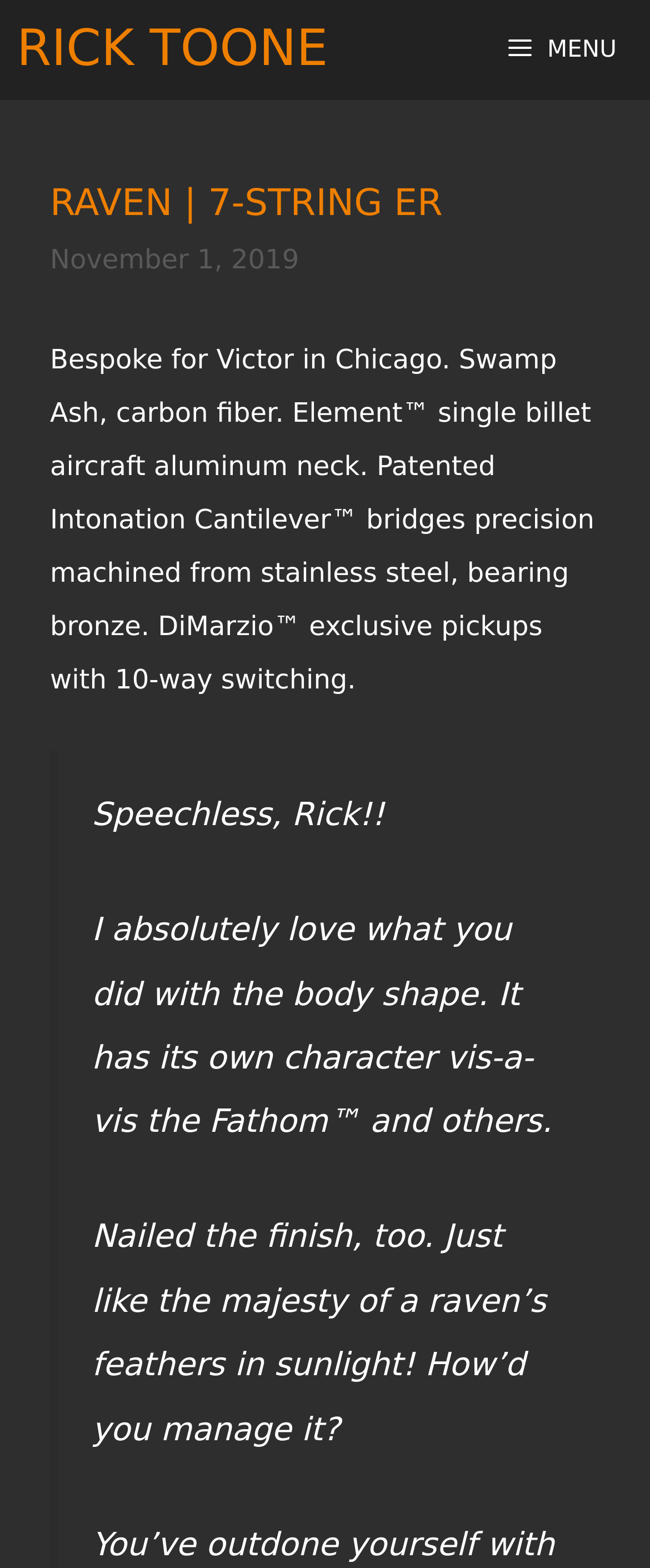Using the provided element description: "Join the conversation here!", identify the bounding box coordinates. The coordinates should be four floats between 0 and 1 in the order [left, top, right, bottom].

None